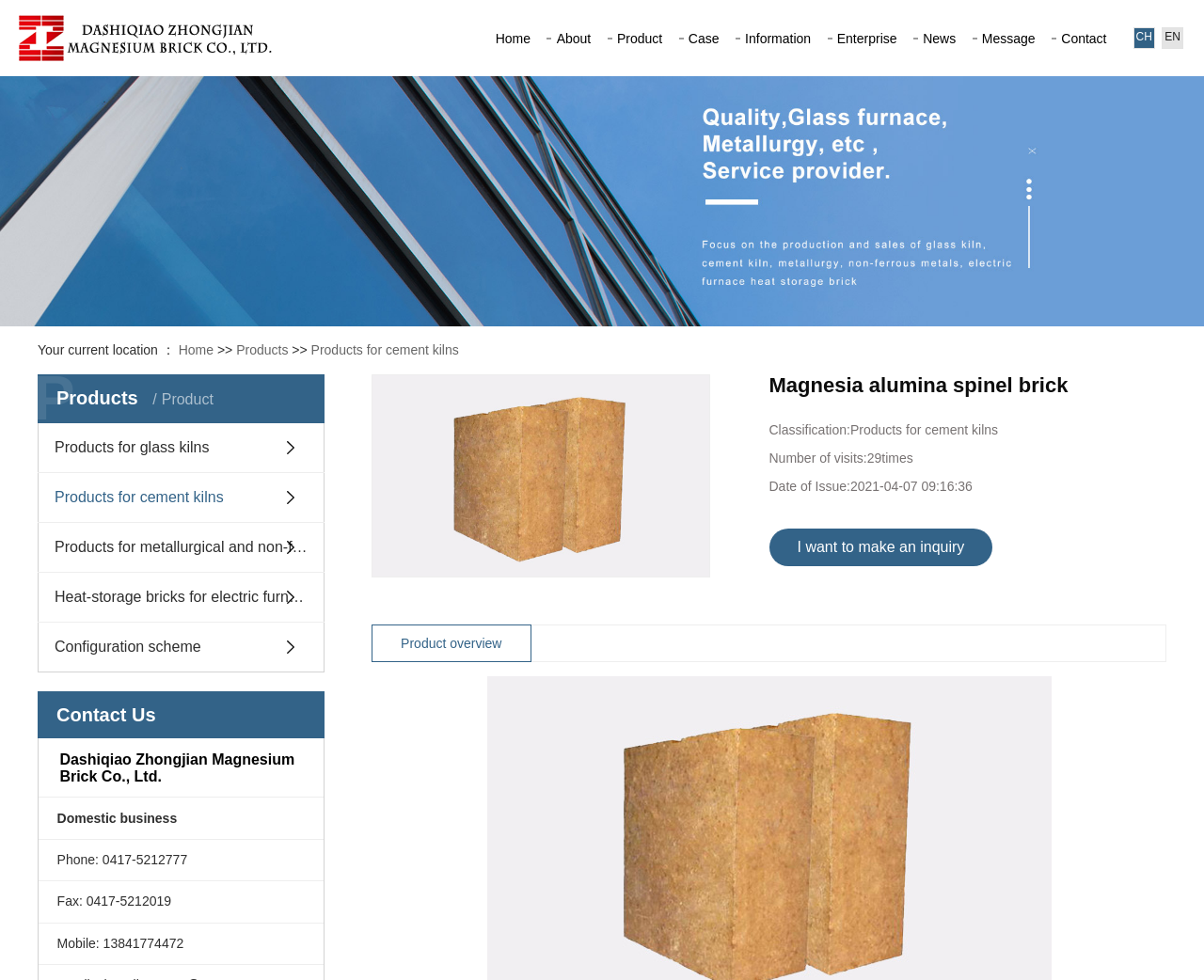Find the bounding box coordinates for the element that must be clicked to complete the instruction: "Click the 'Home' link". The coordinates should be four float numbers between 0 and 1, indicated as [left, top, right, bottom].

[0.403, 0.01, 0.449, 0.068]